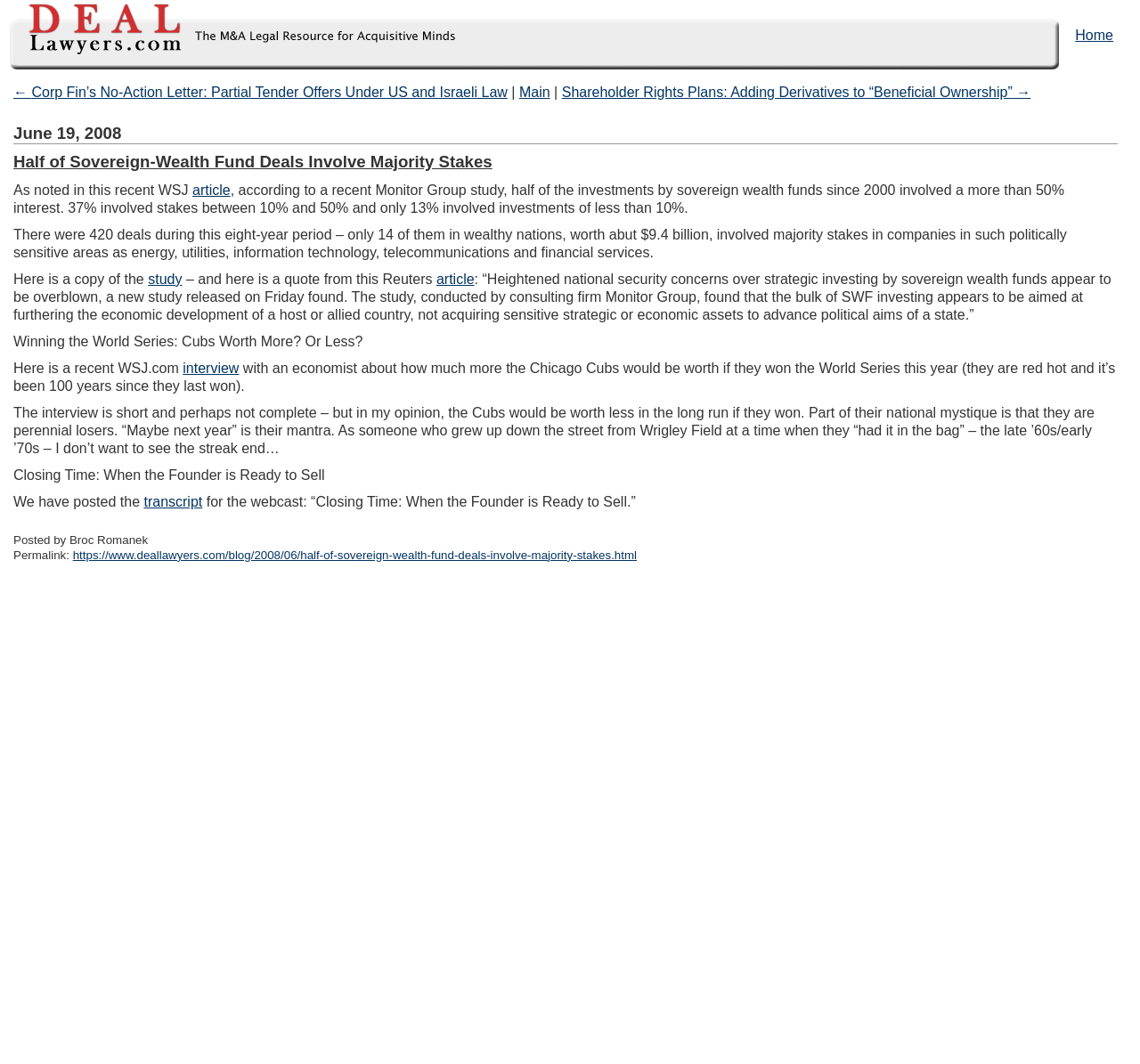How many deals were there during the eight-year period?
Using the image, answer in one word or phrase.

420